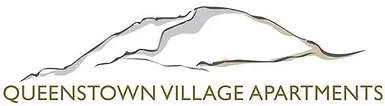What type of font is used for the text?
Based on the image content, provide your answer in one word or a short phrase.

Modern